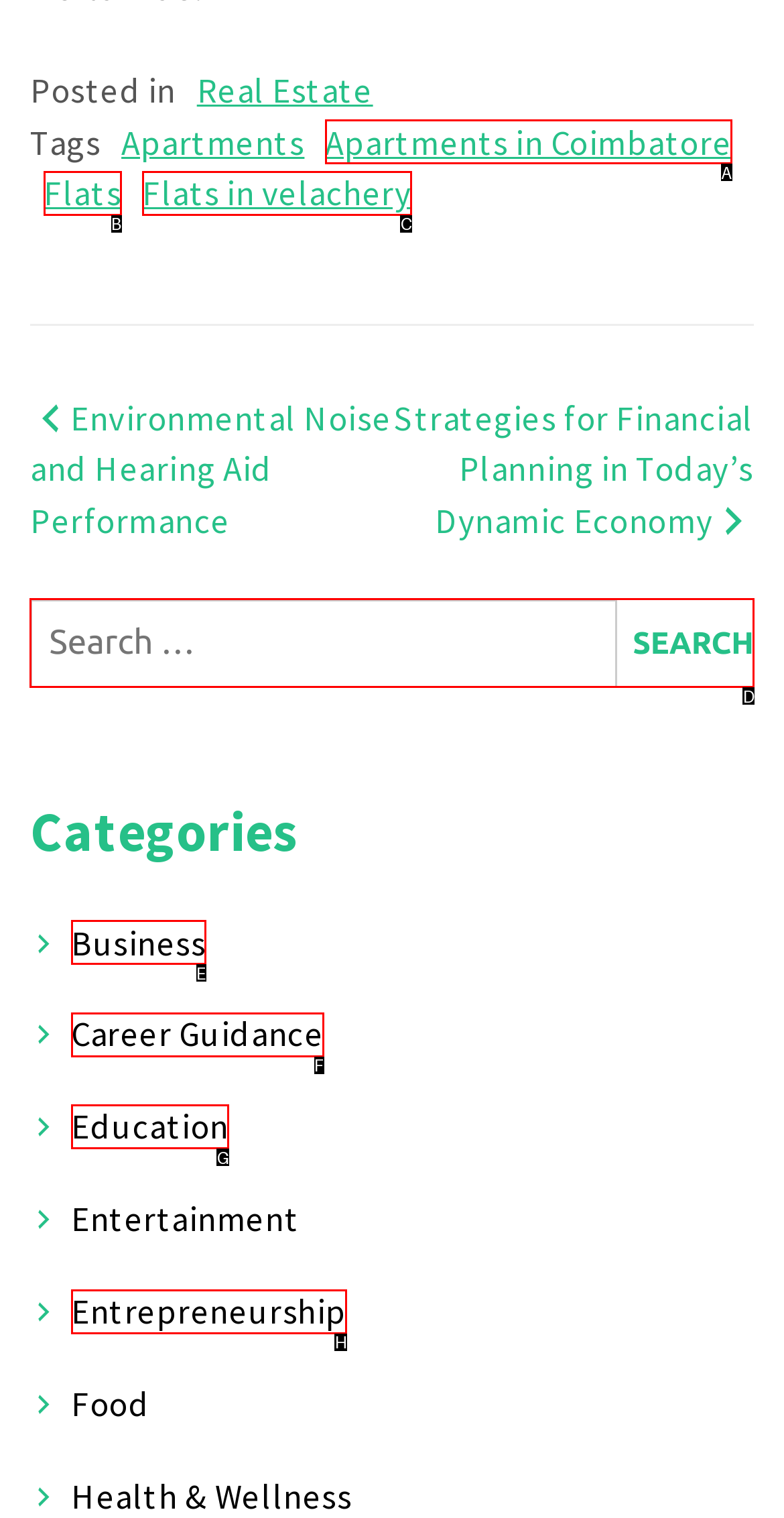Identify the correct lettered option to click in order to perform this task: Search for posts. Respond with the letter.

D